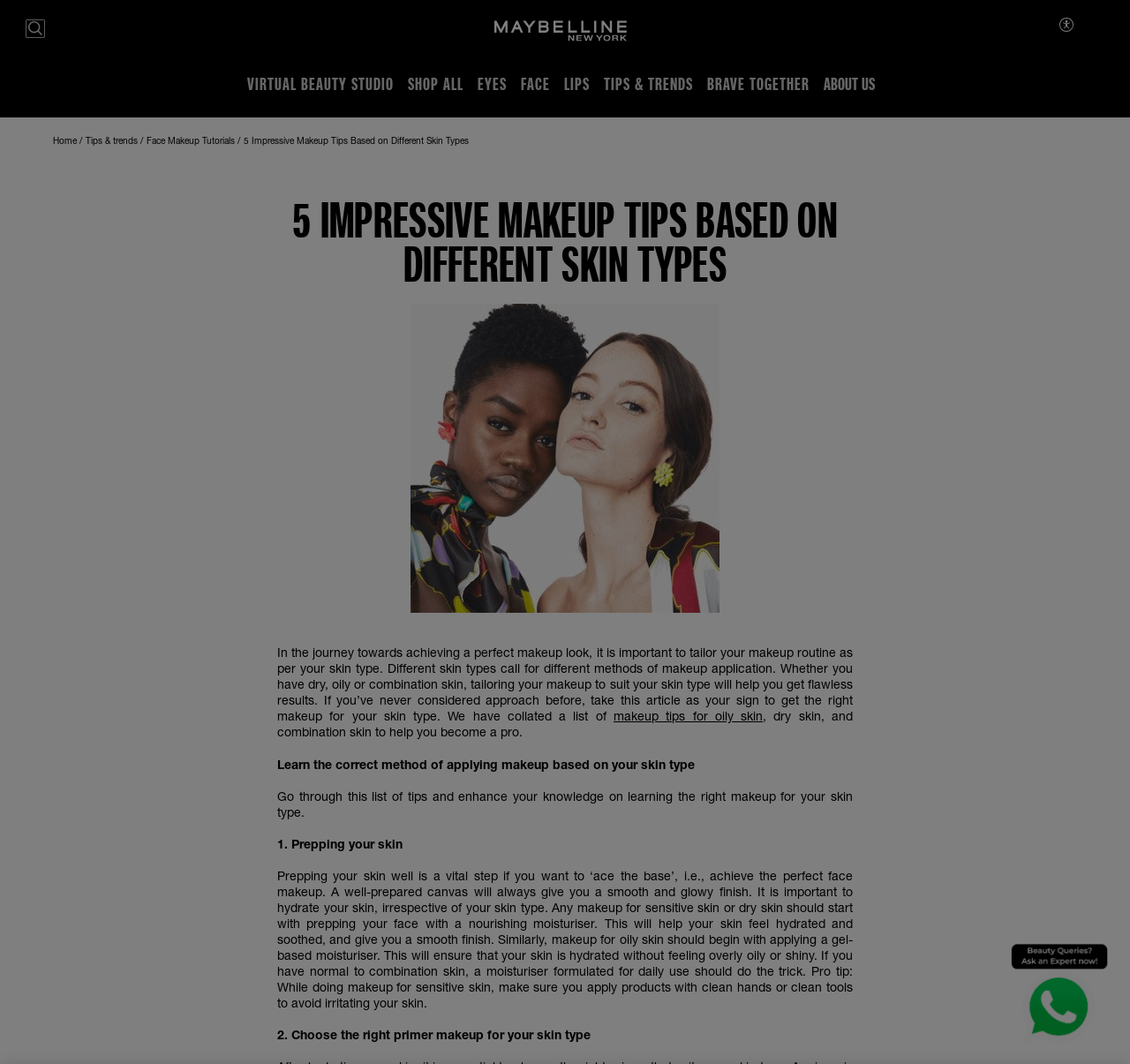Extract the main headline from the webpage and generate its text.

5 IMPRESSIVE MAKEUP TIPS BASED ON DIFFERENT SKIN TYPES